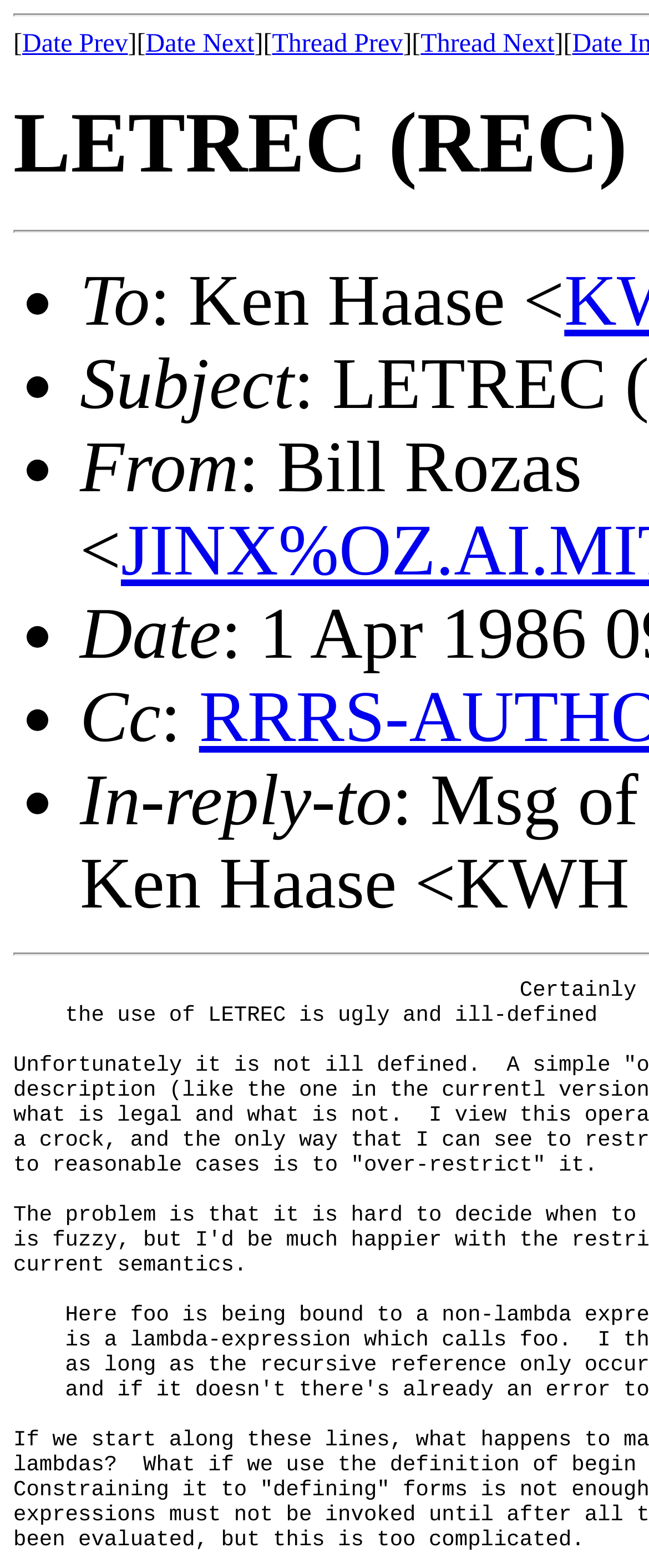What is the format of the 'From' field?
Make sure to answer the question with a detailed and comprehensive explanation.

The 'From' field is displayed as 'From: Bill Rozas <...>', suggesting that it displays the name and email address of the sender.